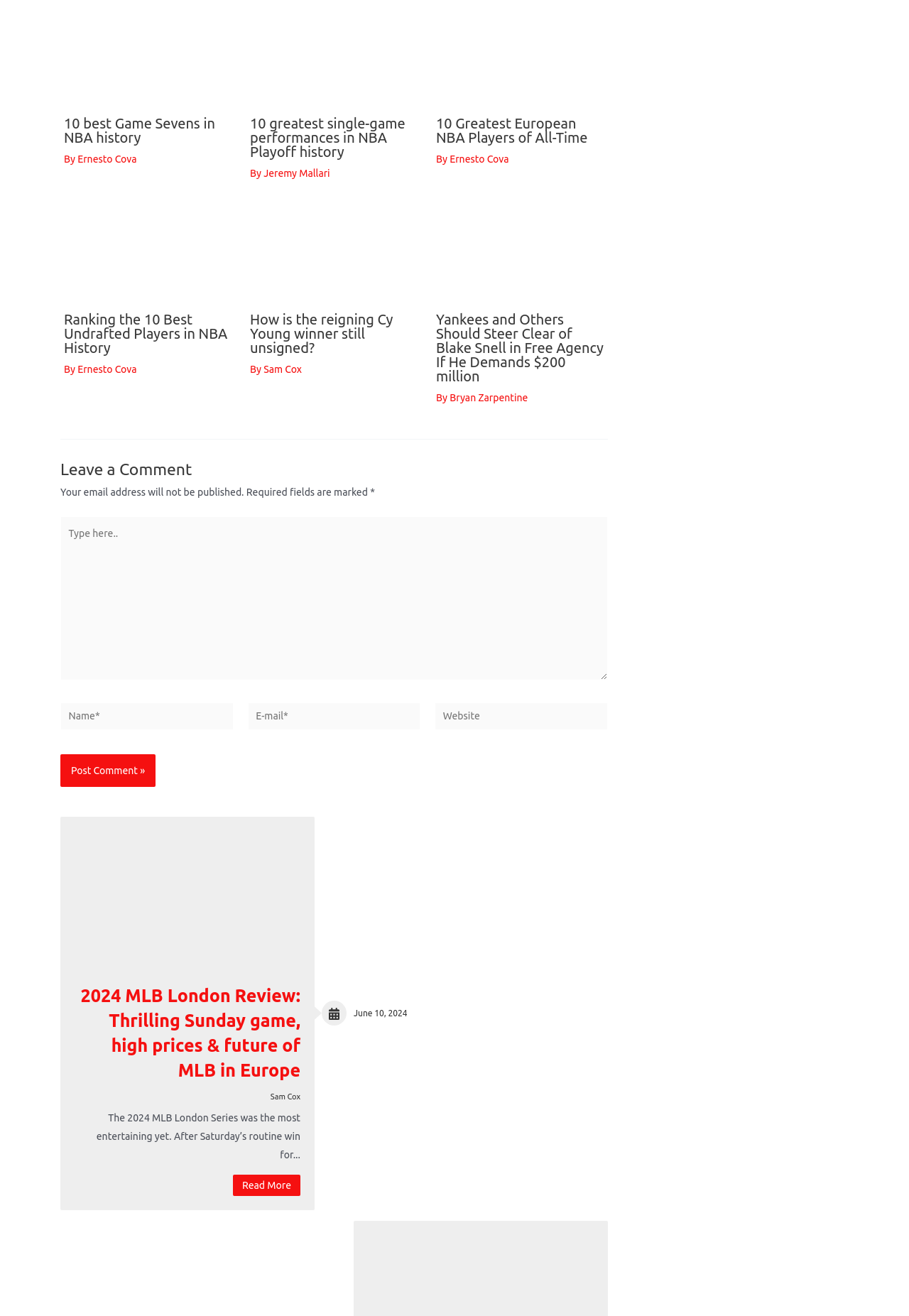What is the purpose of the comment section? Observe the screenshot and provide a one-word or short phrase answer.

To leave a comment